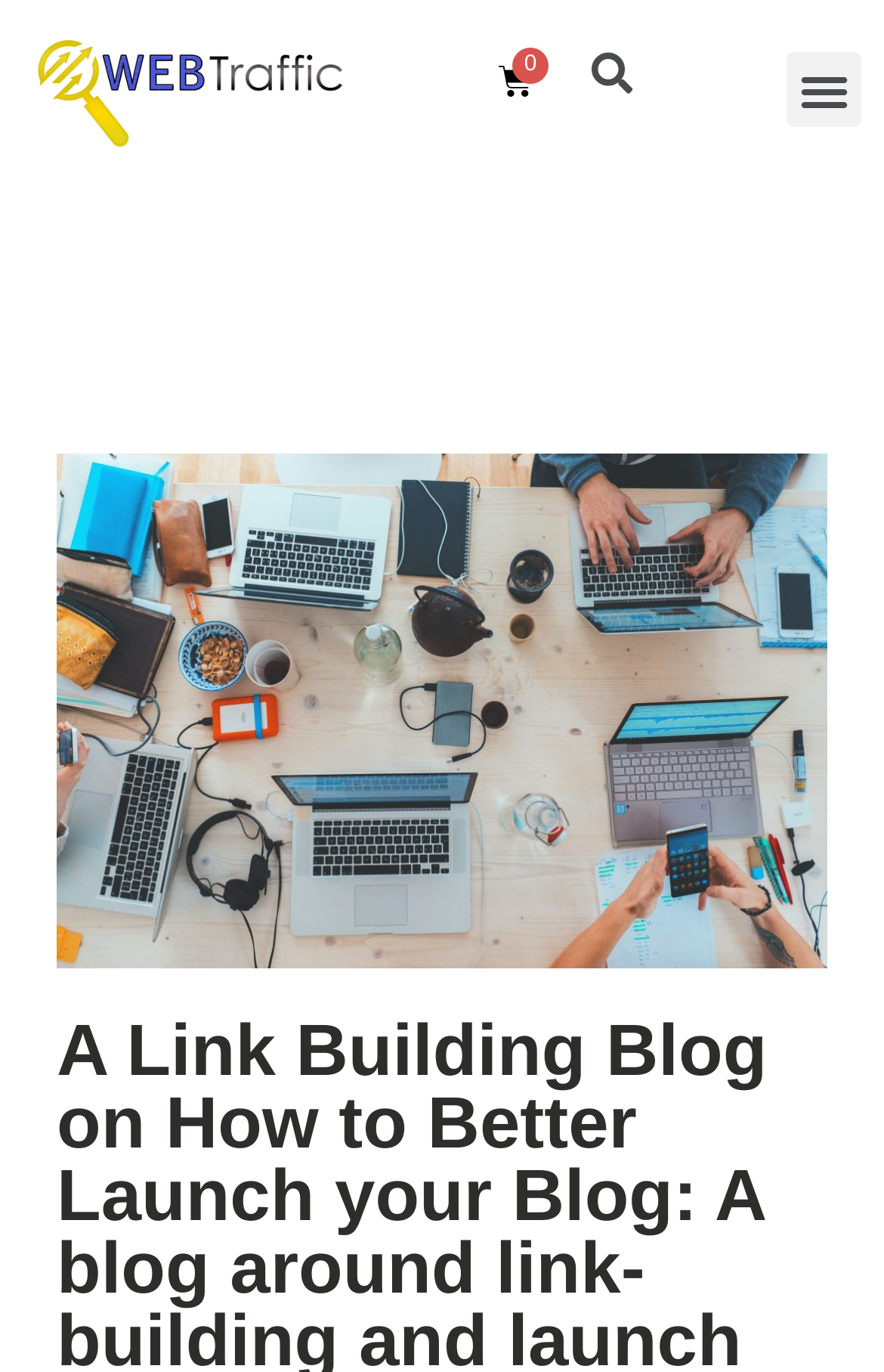Using the provided description $0.00 Cart, find the bounding box coordinates for the UI element. Provide the coordinates in (top-left x, top-left y, bottom-right x, bottom-right y) format, ensuring all values are between 0 and 1.

[0.5, 0.025, 0.667, 0.094]